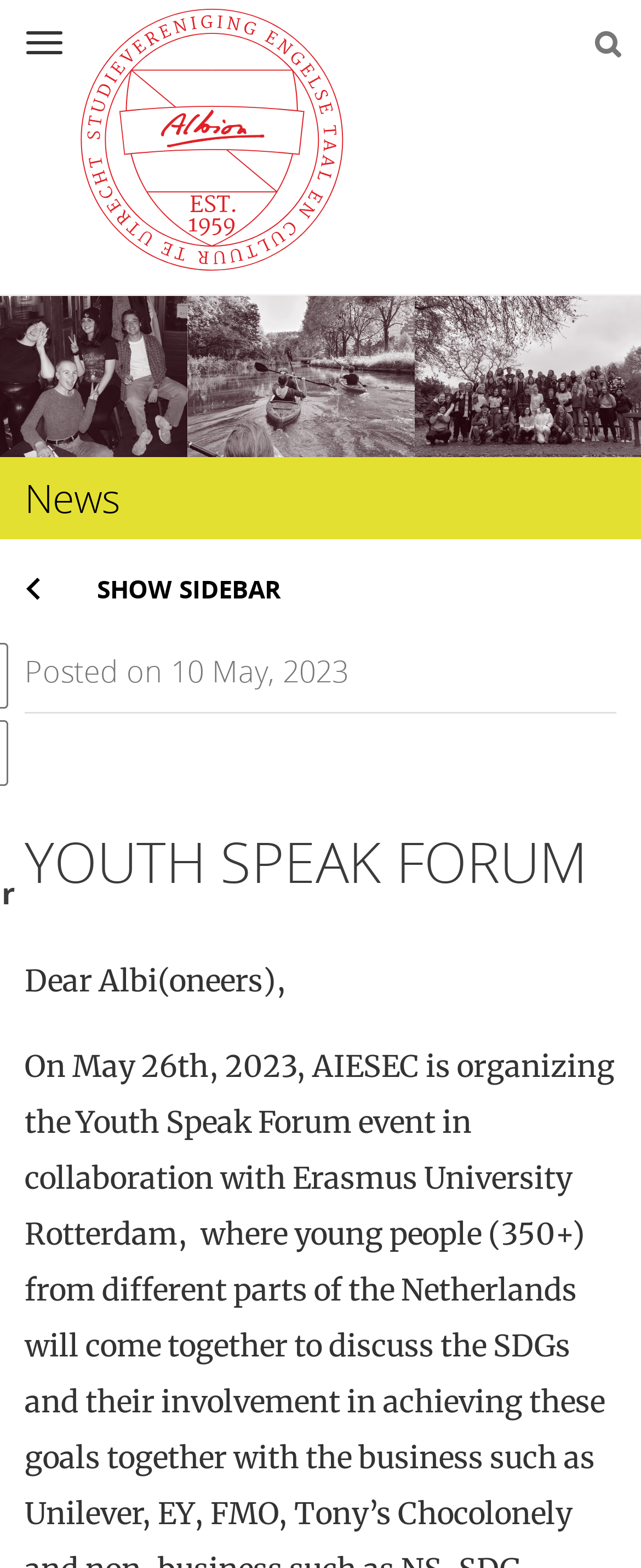Based on the image, provide a detailed and complete answer to the question: 
How many people are expected to attend the event?

I inferred the expected number of attendees from the text 'where young people (350+) from different parts of the Netherlands' which suggests that the event is expecting at least 350 people to attend.